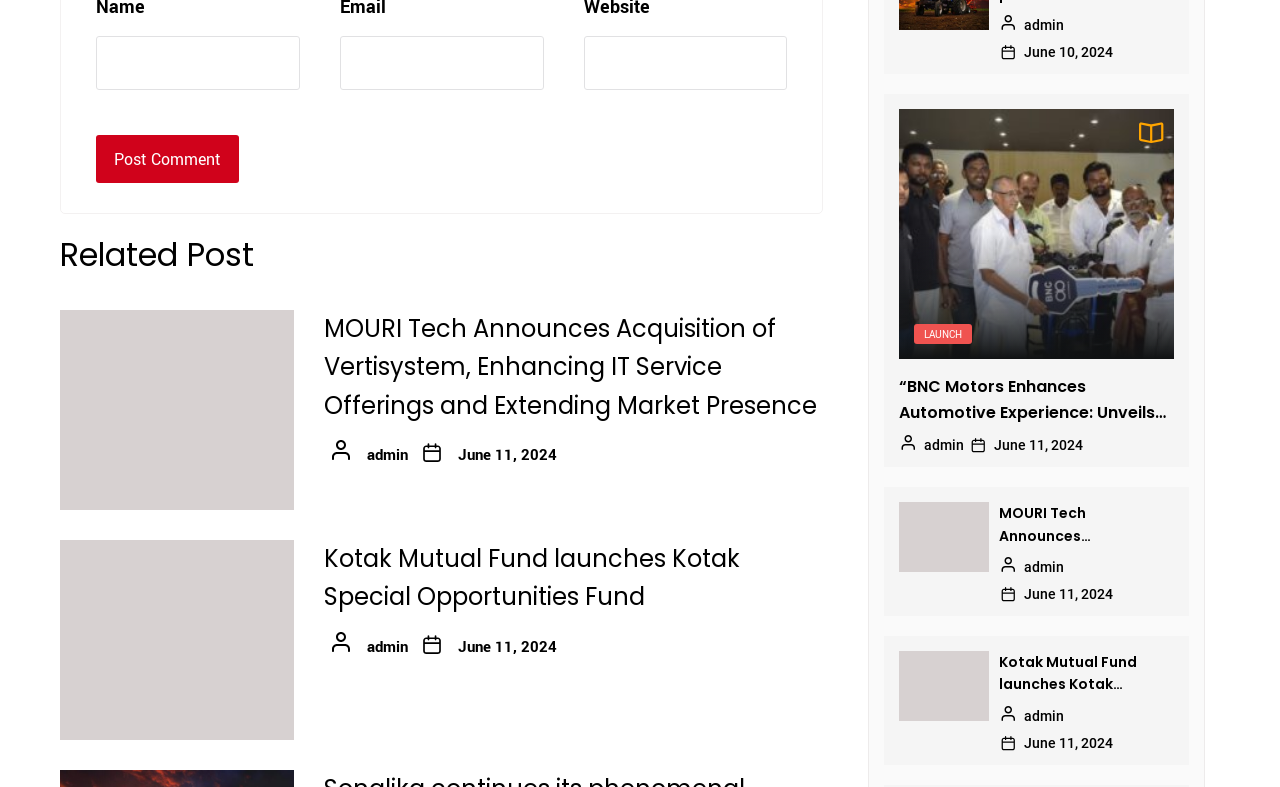Locate the bounding box coordinates of the area that needs to be clicked to fulfill the following instruction: "Enter your name". The coordinates should be in the format of four float numbers between 0 and 1, namely [left, top, right, bottom].

[0.075, 0.045, 0.234, 0.114]